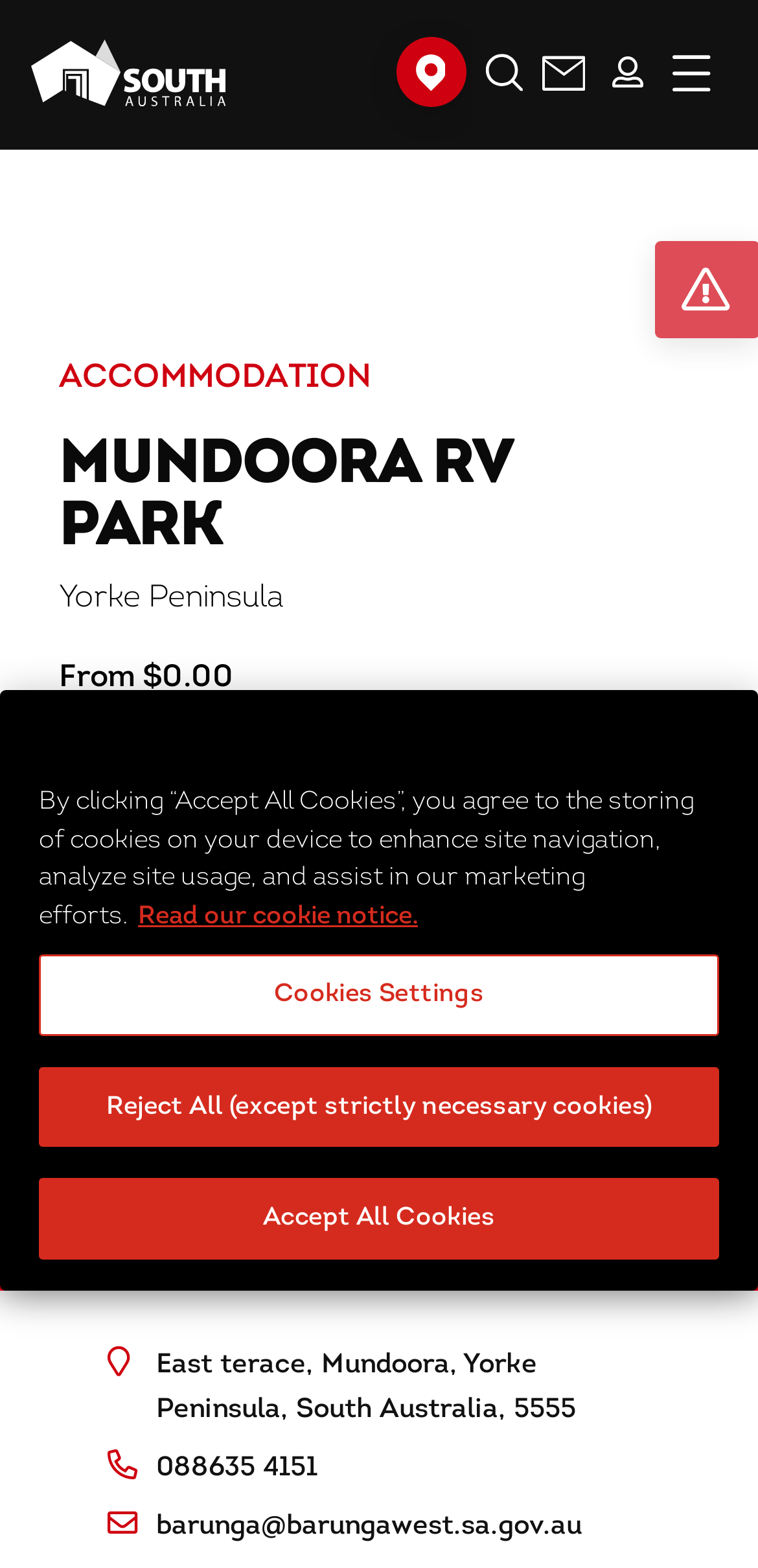Please determine the bounding box coordinates of the area that needs to be clicked to complete this task: 'Plan a trip'. The coordinates must be four float numbers between 0 and 1, formatted as [left, top, right, bottom].

[0.522, 0.024, 0.614, 0.069]